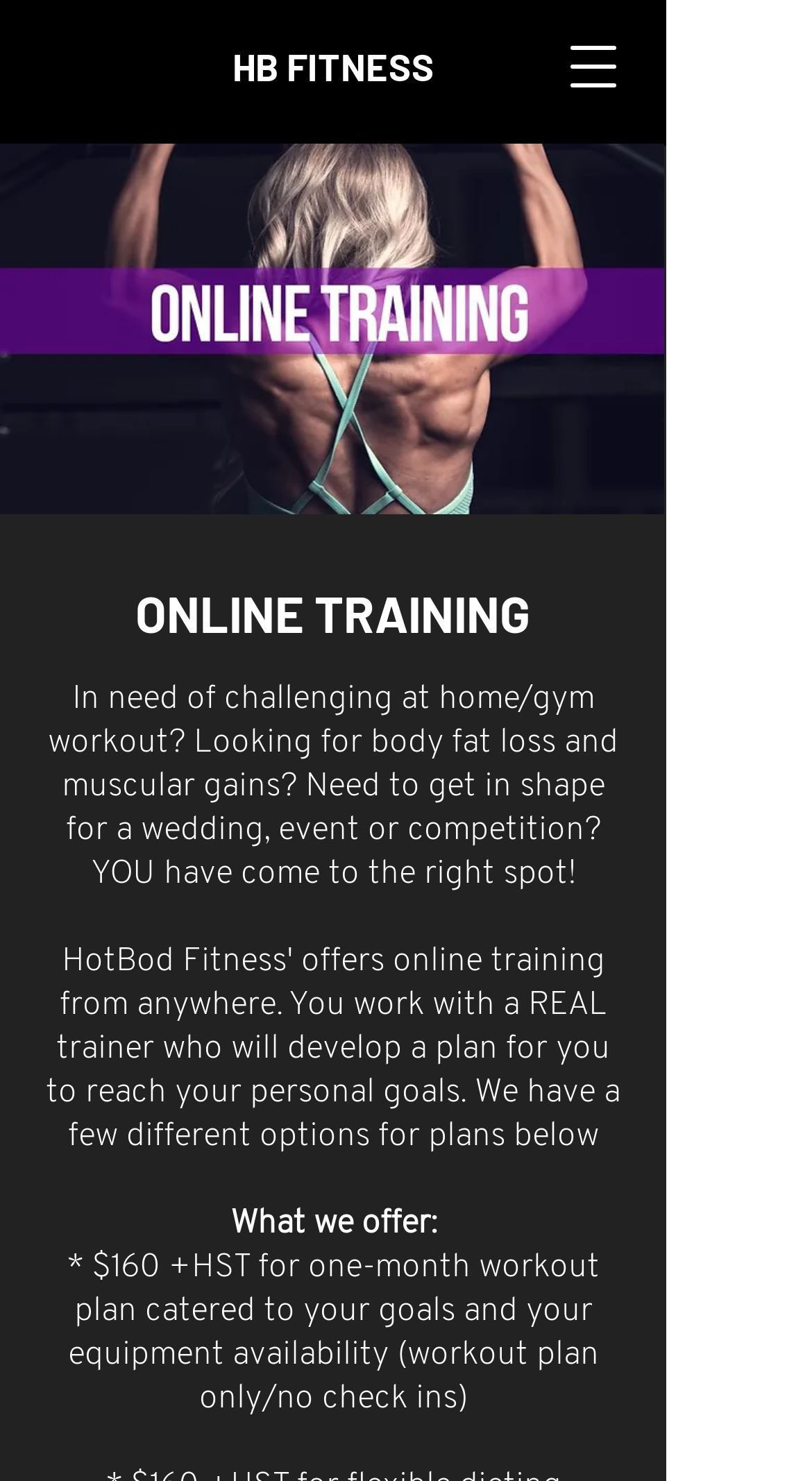What is the purpose of the online training?
Respond with a short answer, either a single word or a phrase, based on the image.

Body fat loss and muscular gains